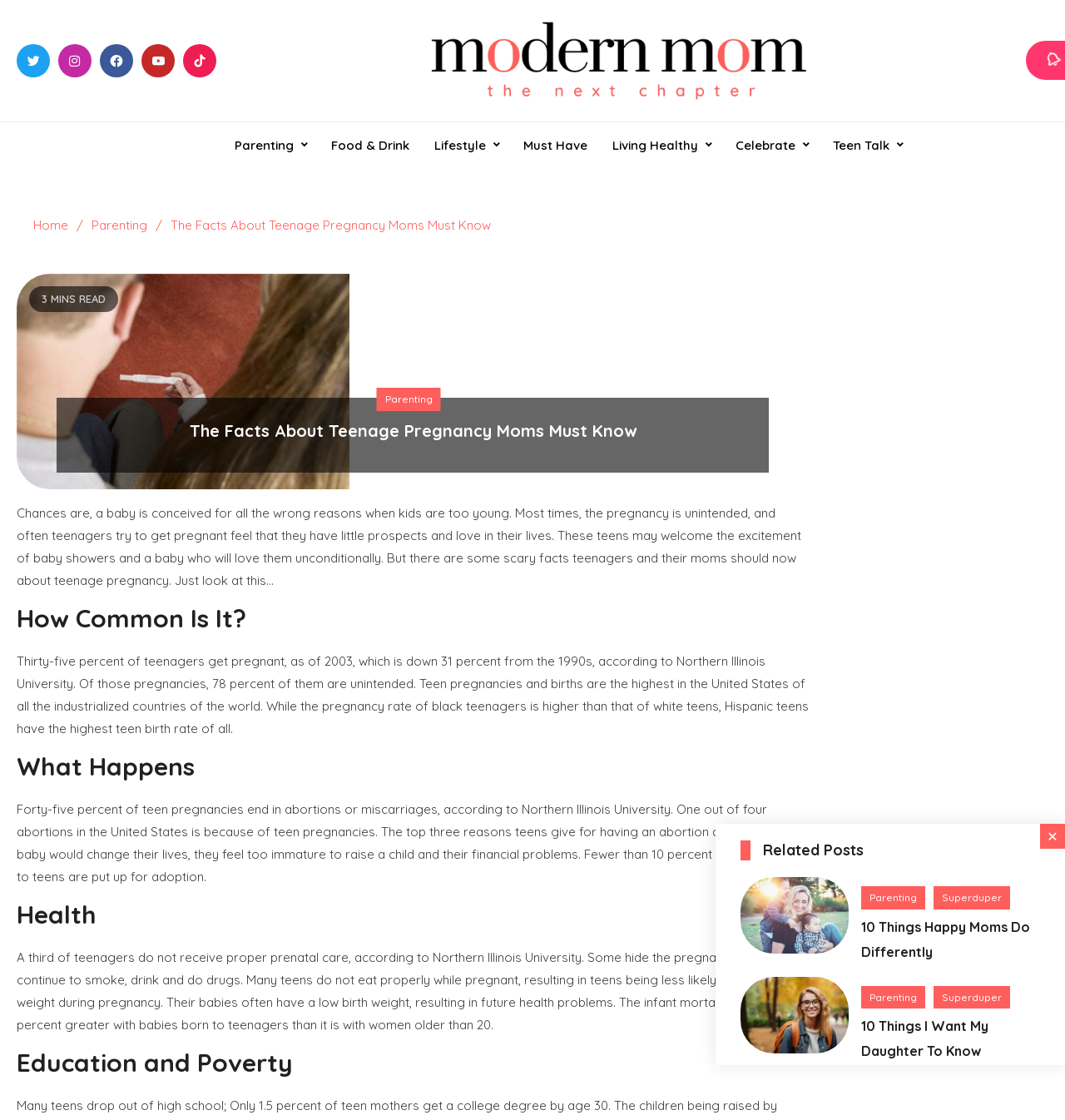Please specify the bounding box coordinates of the clickable section necessary to execute the following command: "Explore the 'Teen Talk' category".

[0.77, 0.109, 0.858, 0.15]